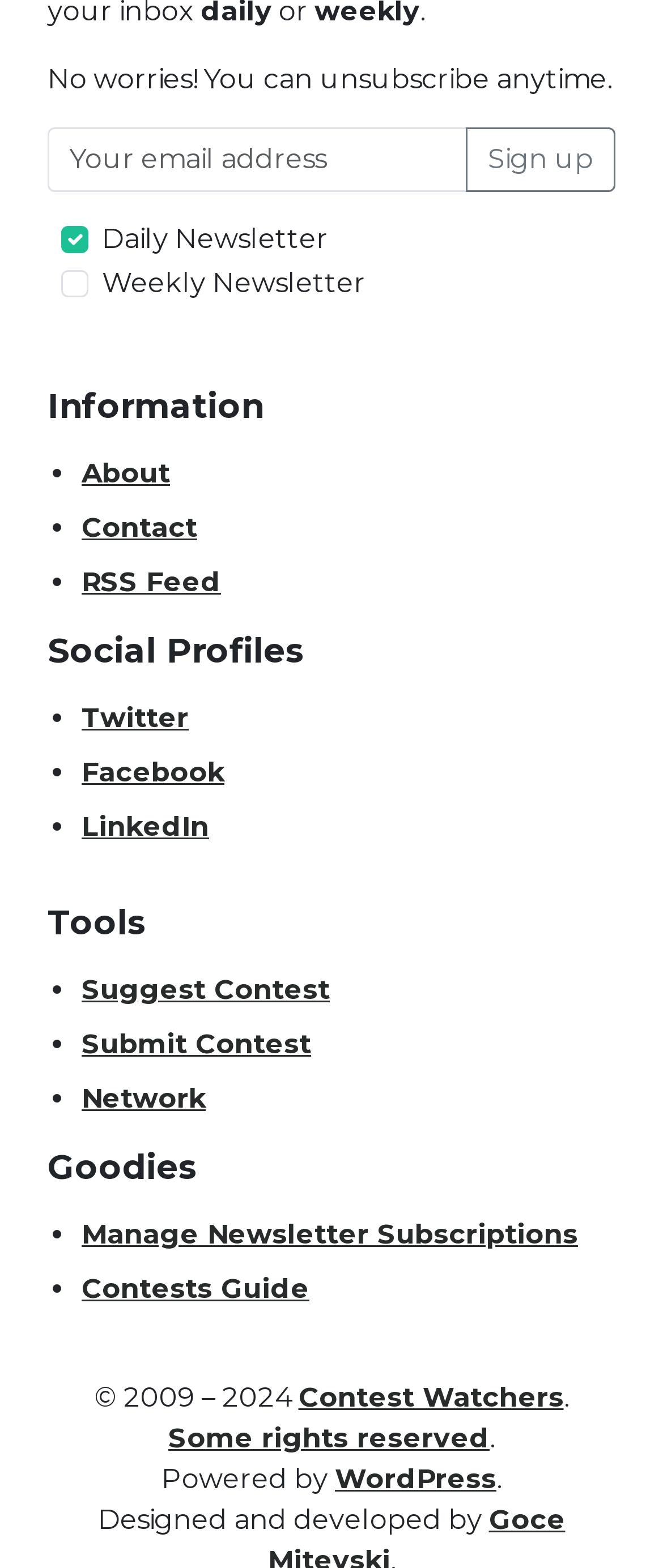What is the name of the website?
Give a single word or phrase answer based on the content of the image.

Contest Watchers